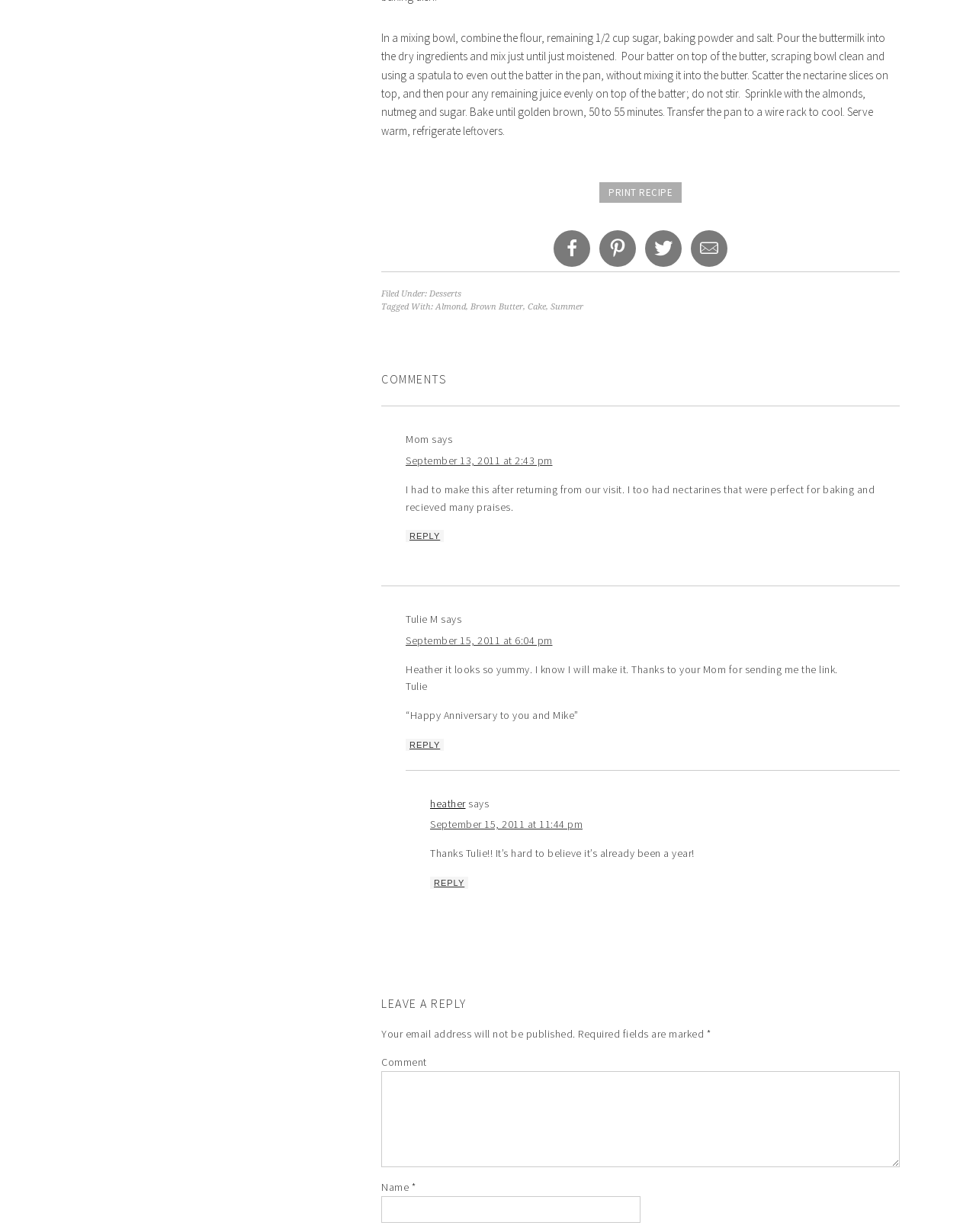How many comments are there?
Please give a detailed and elaborate explanation in response to the question.

There are three comments on the webpage, each from a different user, namely Mom, Tulie M, and heather.